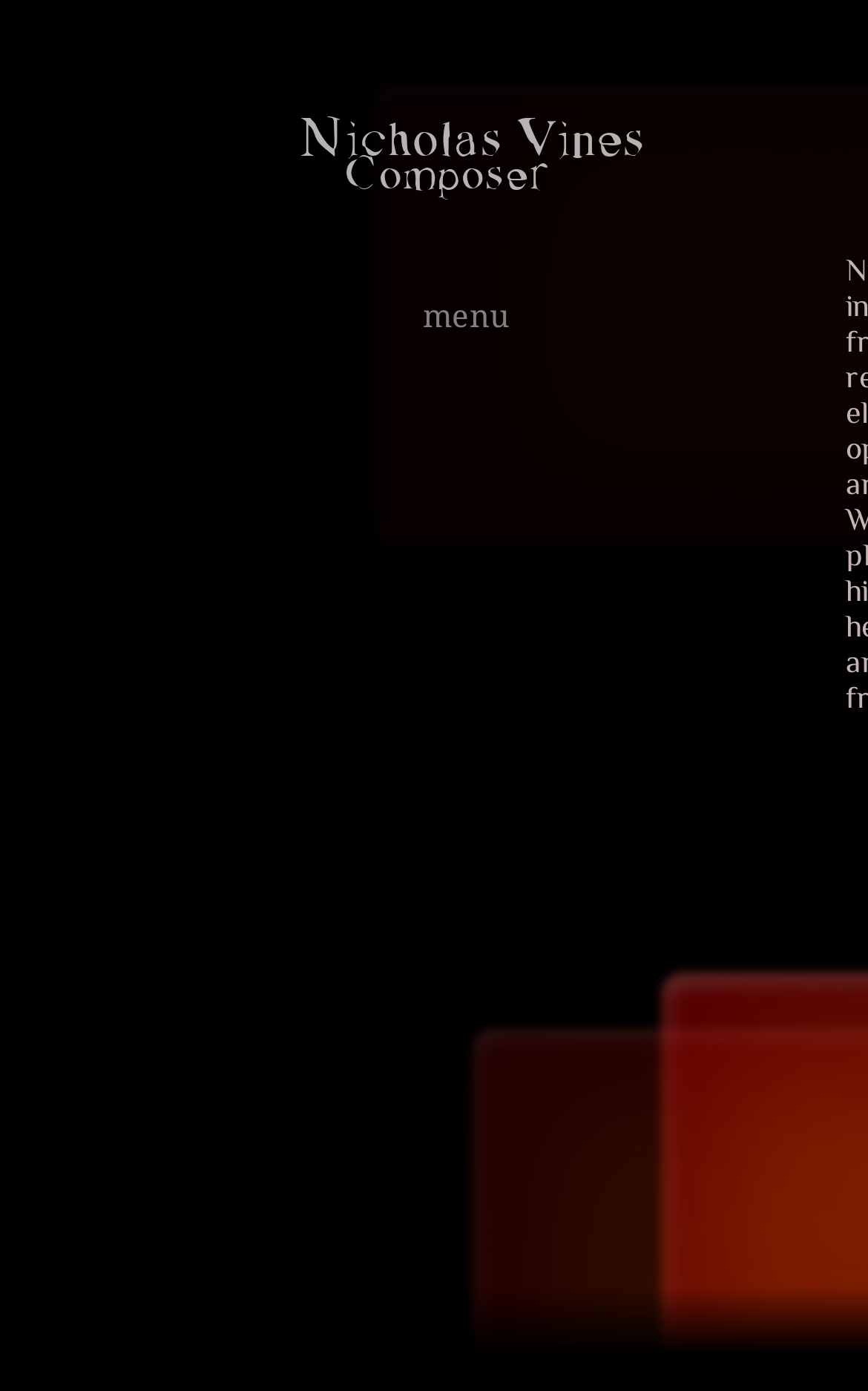Is there a 'Contact' menu item?
Offer a detailed and exhaustive answer to the question.

There is no 'Contact' menu item, which can be confirmed by checking the menu items listed below the 'menu' static text.